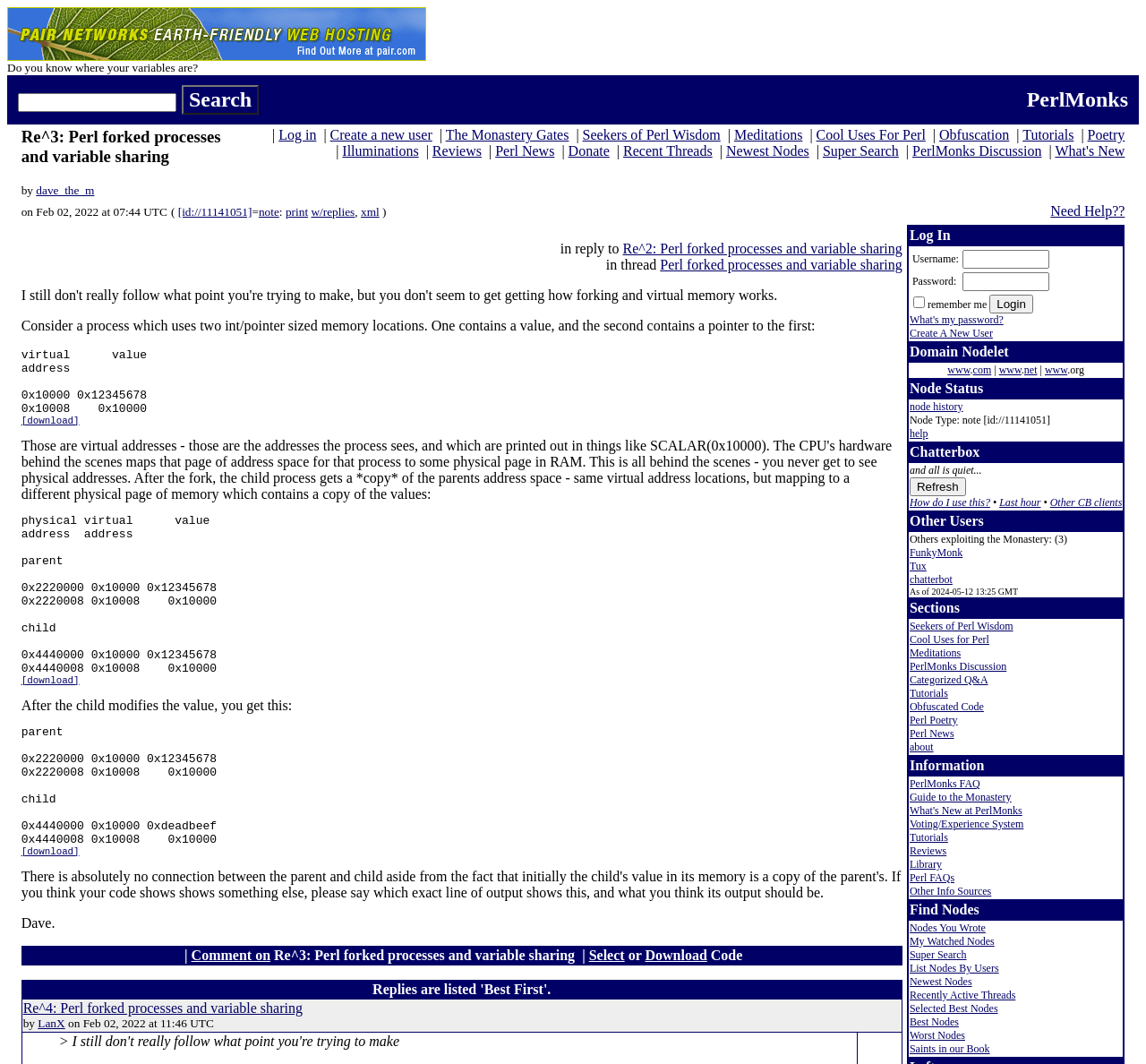Provide a one-word or short-phrase response to the question:
What is the purpose of the 'Search' button?

To search for something